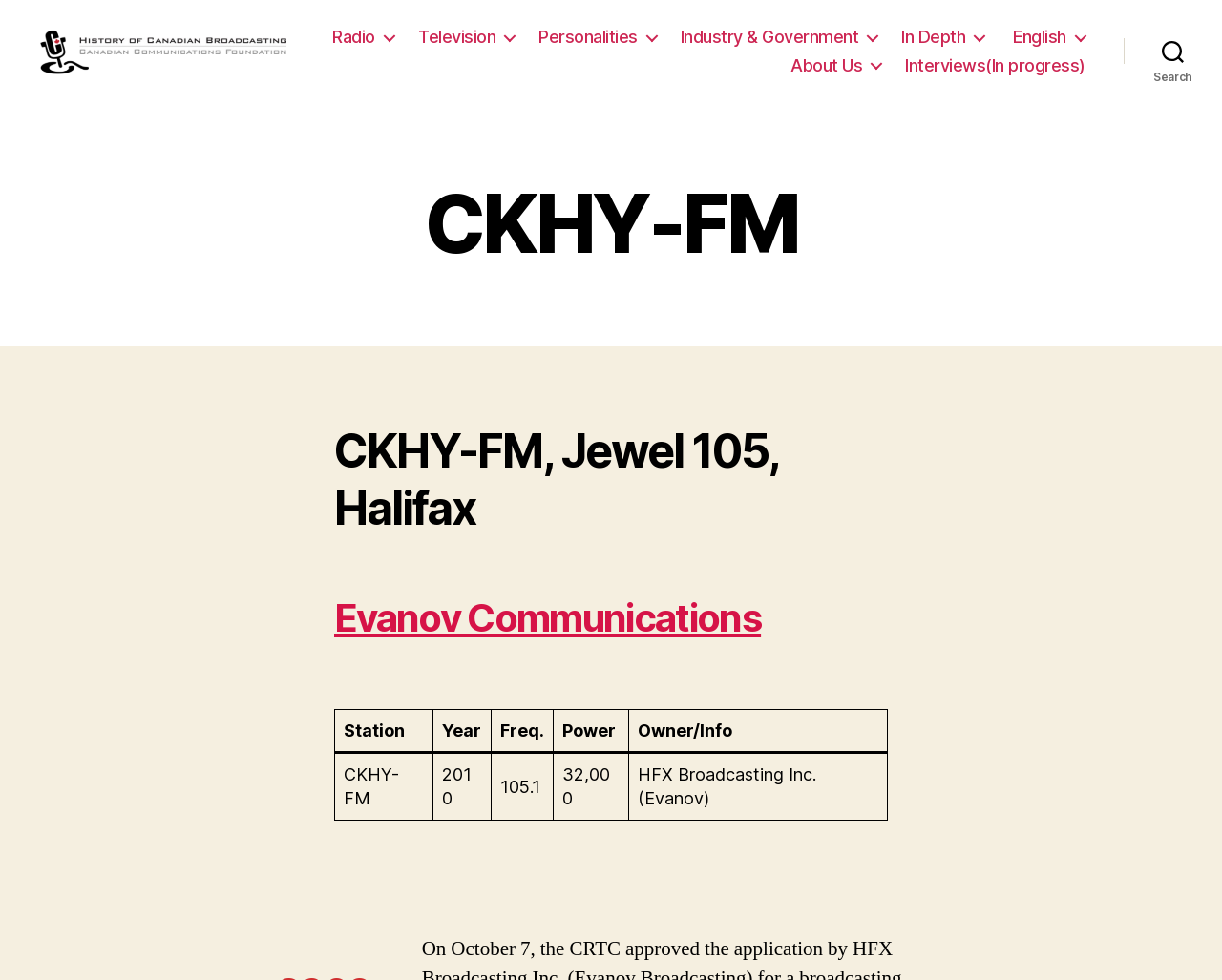Who is the owner of CKHY-FM?
Please analyze the image and answer the question with as much detail as possible.

The owner of CKHY-FM can be found in the table element, specifically in the gridcell element 'HFX Broadcasting Inc. (Evanov)' which is a child of the row element.